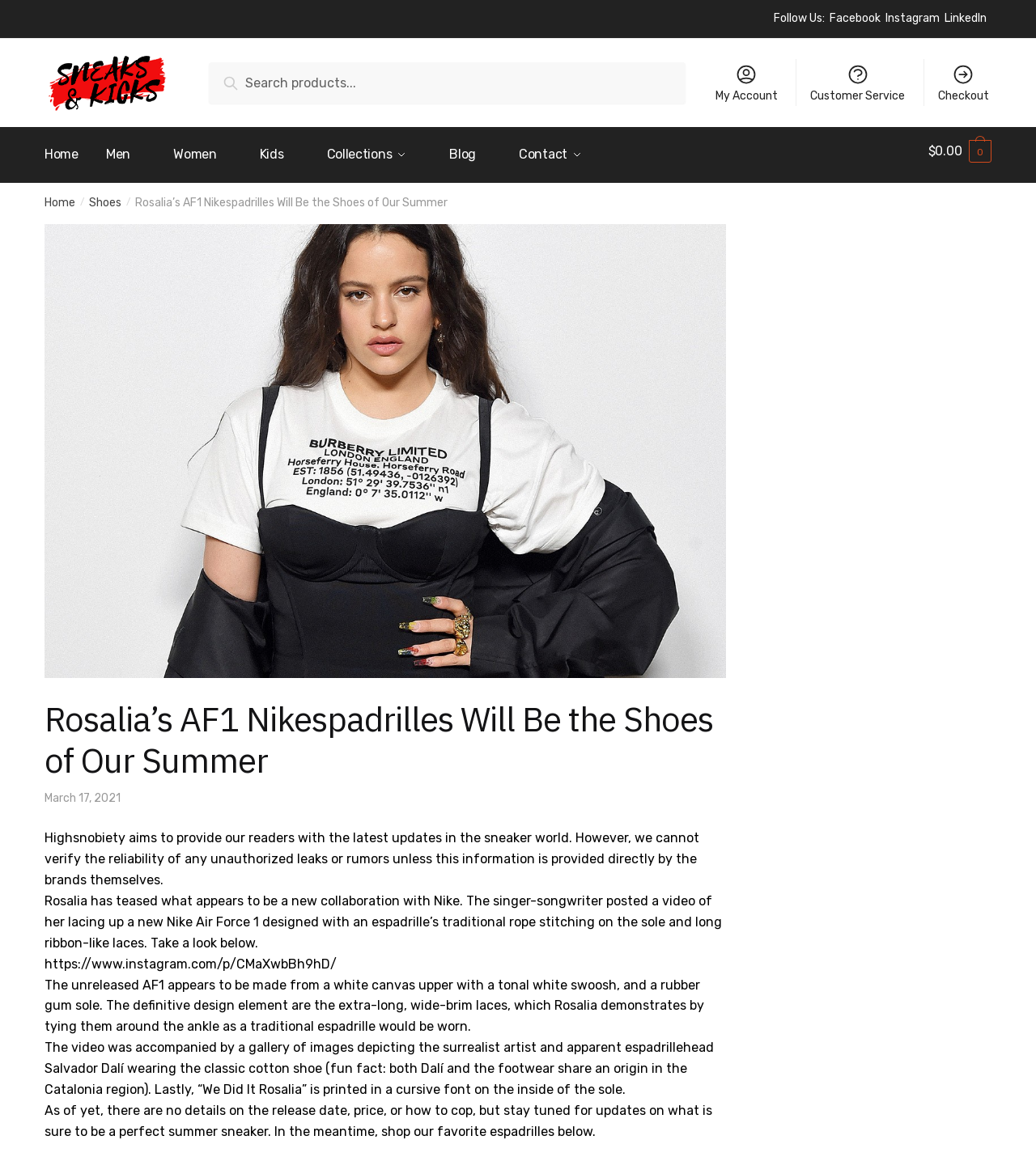Could you indicate the bounding box coordinates of the region to click in order to complete this instruction: "View the previous page".

None